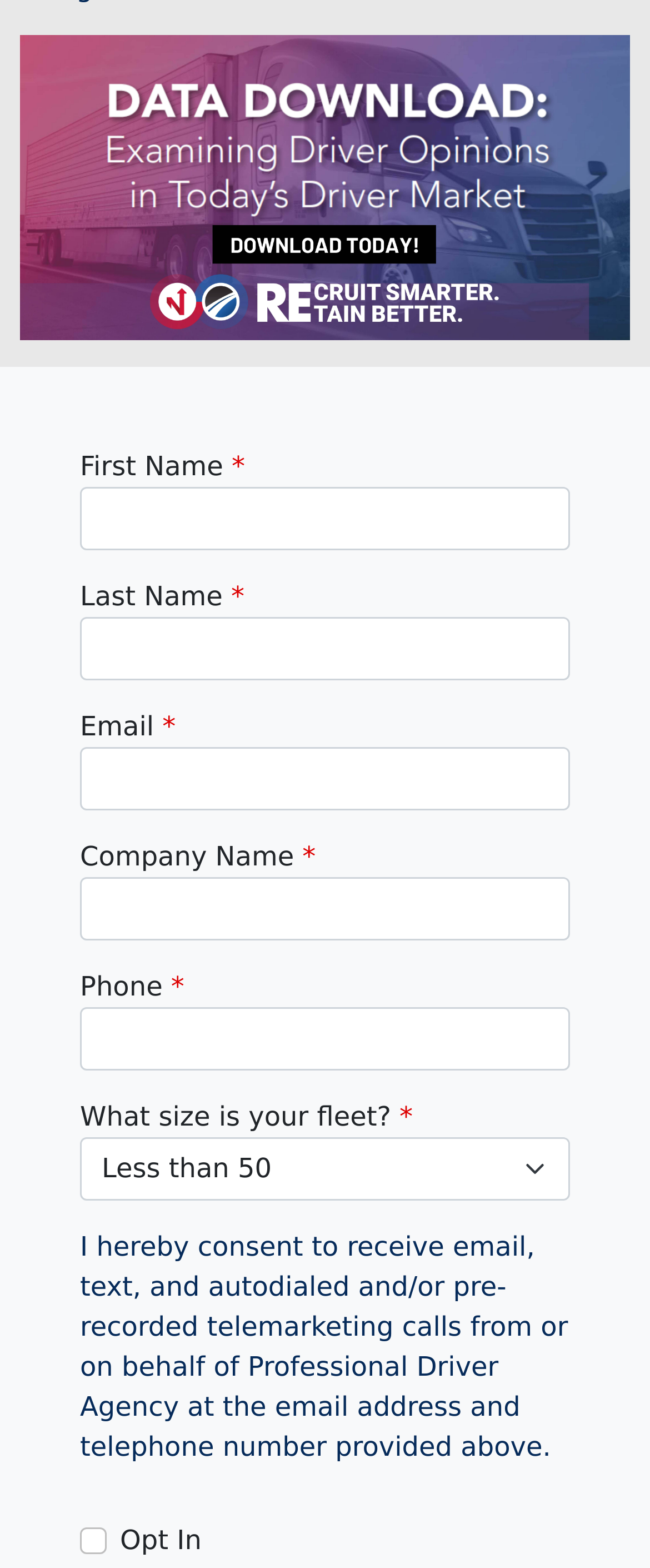Using the provided element description, identify the bounding box coordinates as (top-left x, top-left y, bottom-right x, bottom-right y). Ensure all values are between 0 and 1. Description: parent_node: Email name="email"

[0.123, 0.476, 0.877, 0.517]